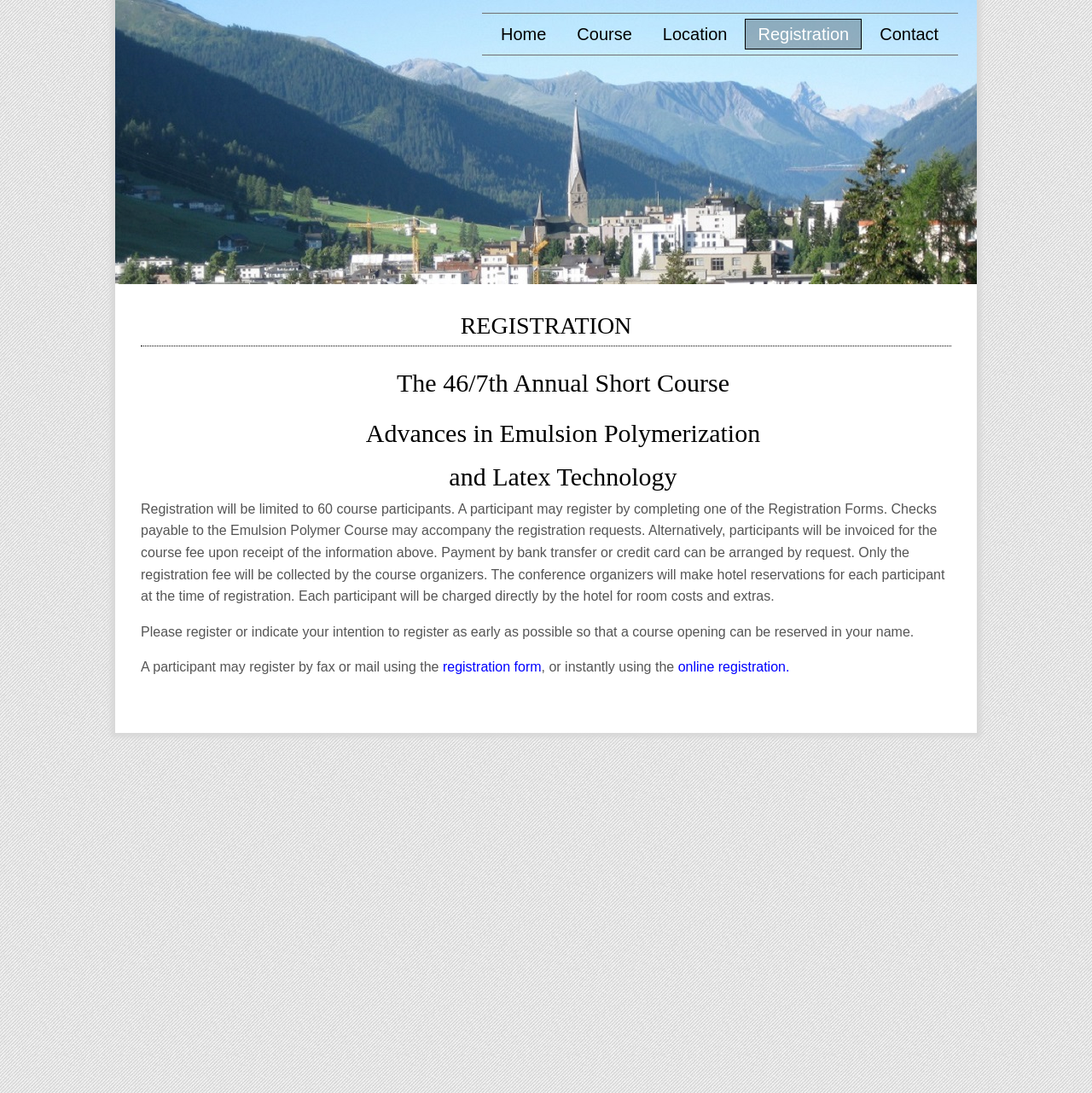What is the maximum number of course participants?
Please answer the question as detailed as possible based on the image.

Based on the StaticText element, it is mentioned that 'Registration will be limited to 60 course participants.' This implies that the maximum number of participants allowed for the course is 60.